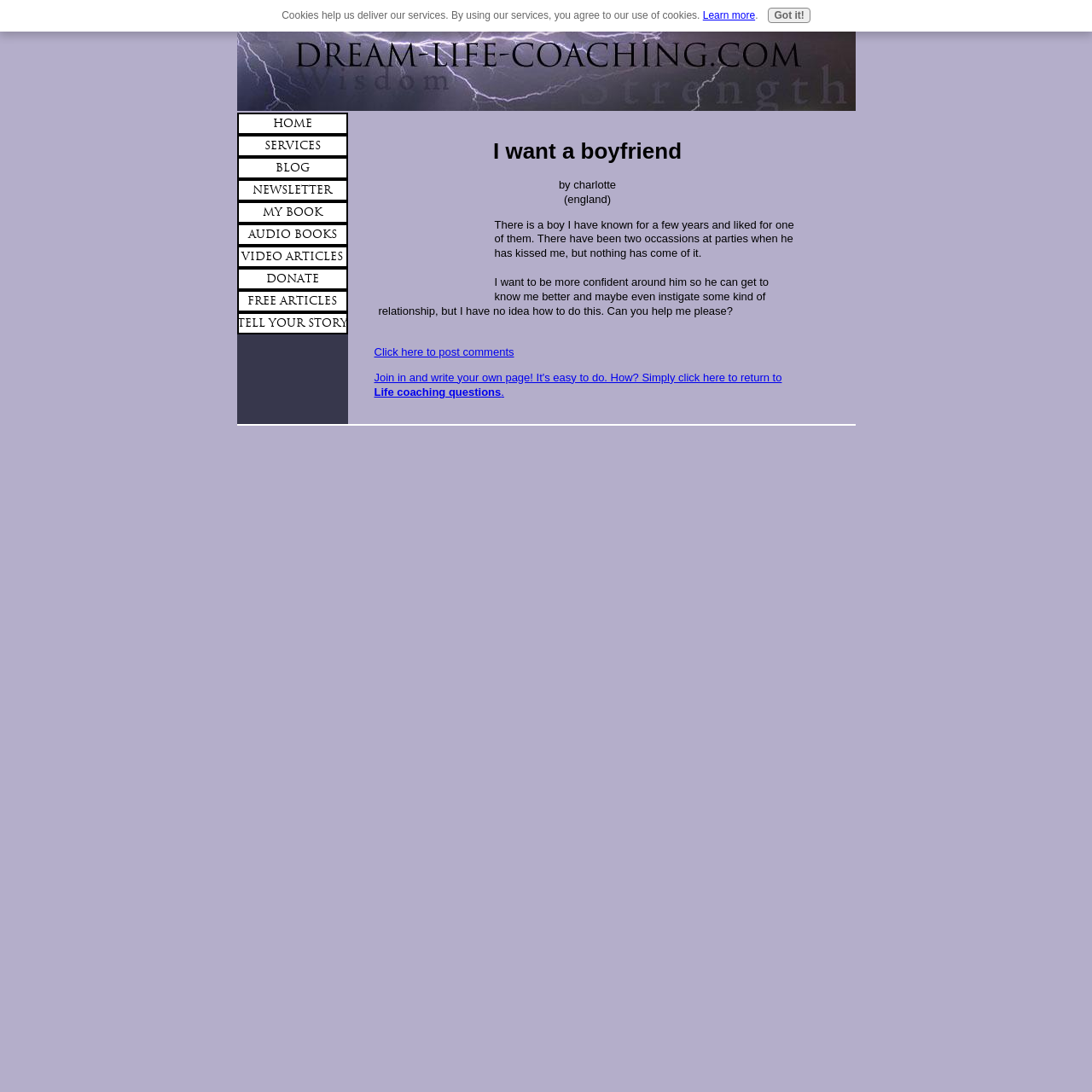Produce a meticulous description of the webpage.

This webpage appears to be a personal blog or advice column, with a focus on relationships and self-improvement. At the top of the page, there is a heading that reads "I want a boyfriend" in a prominent font, followed by the author's name "by charlotte" and her location "(england)".

Below the heading, there is a block of text that describes the author's situation, where she has known a boy for a few years and has been kissed by him on two occasions, but nothing has come of it. She expresses her desire to be more confident around him and potentially start a relationship.

Underneath this text, there are two links: one to post comments and another to write one's own page. The page also features a navigation menu on the left side, with links to various sections such as "Home", "SERVICES", "blog", and others.

At the very top left of the page, there is a small section with links to "Cookies help us deliver our services" and a "Learn more" link, as well as a "Got it!" button. This suggests that the website uses cookies and provides an option to learn more about it.

There is also an advertisement iframe embedded in the page, which takes up a small rectangular space.